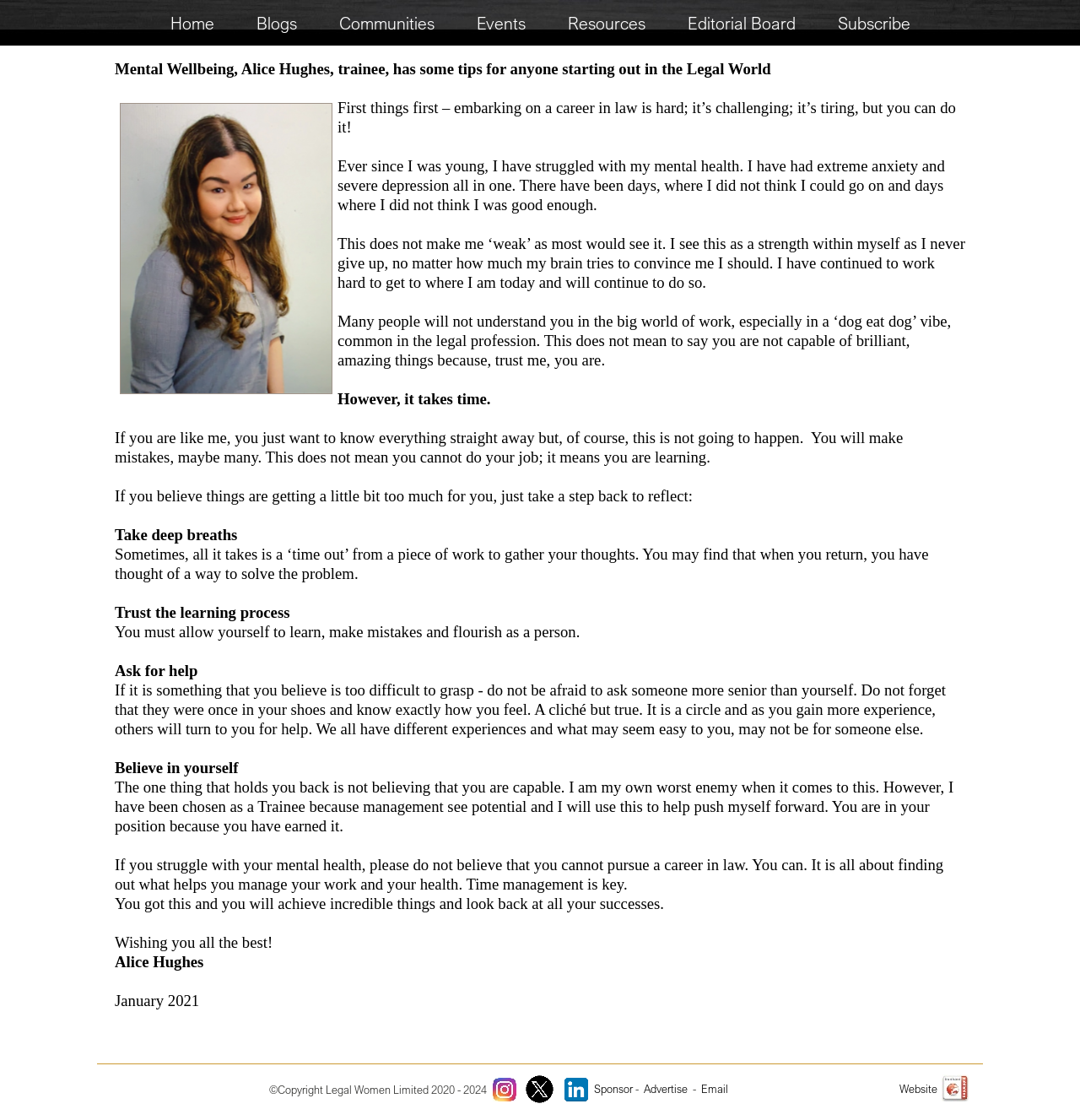Please respond in a single word or phrase: 
What is the tone of the article?

Supportive and encouraging